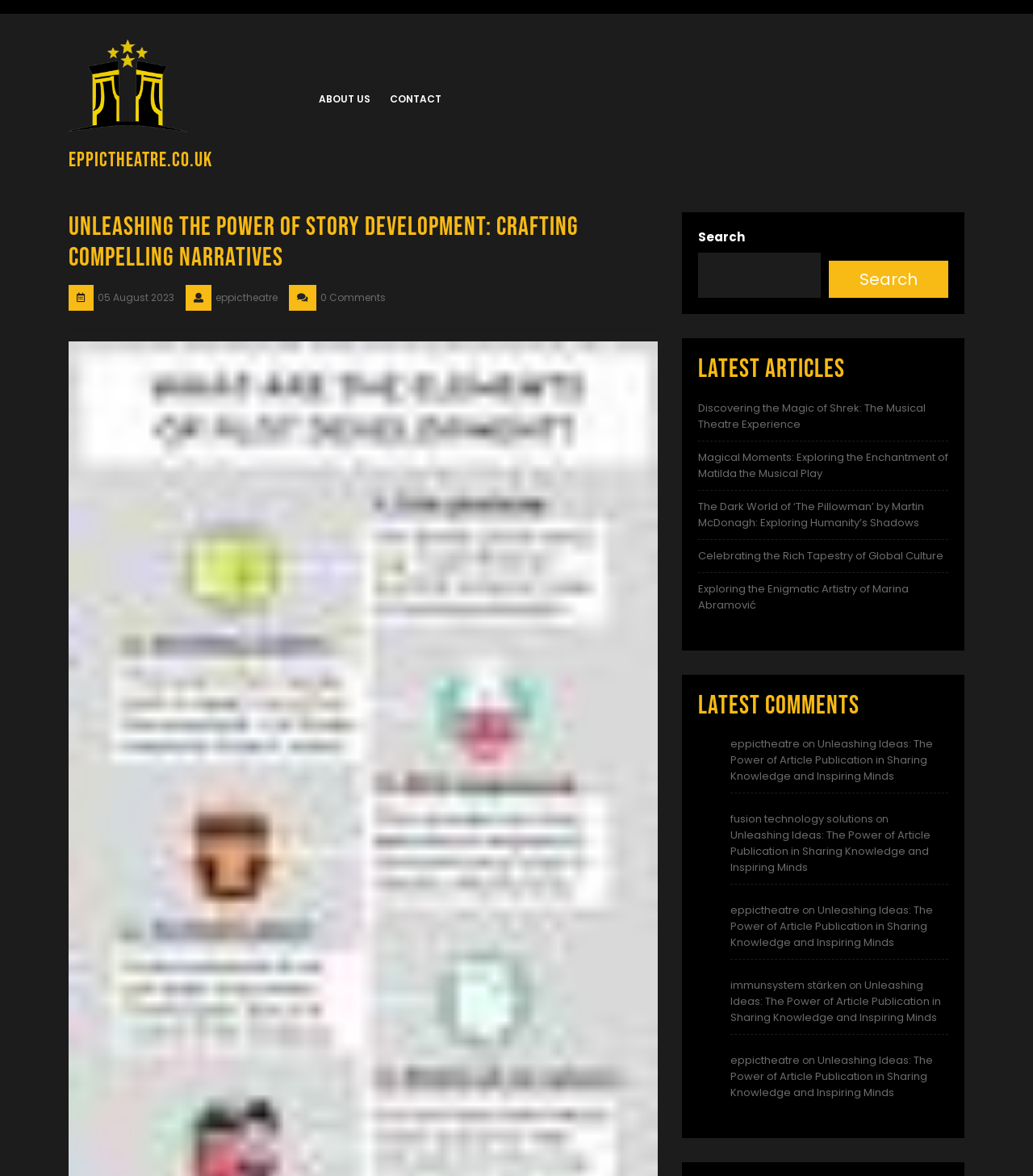Please locate the bounding box coordinates of the element that needs to be clicked to achieve the following instruction: "Contact the website". The coordinates should be four float numbers between 0 and 1, i.e., [left, top, right, bottom].

[0.377, 0.078, 0.427, 0.091]